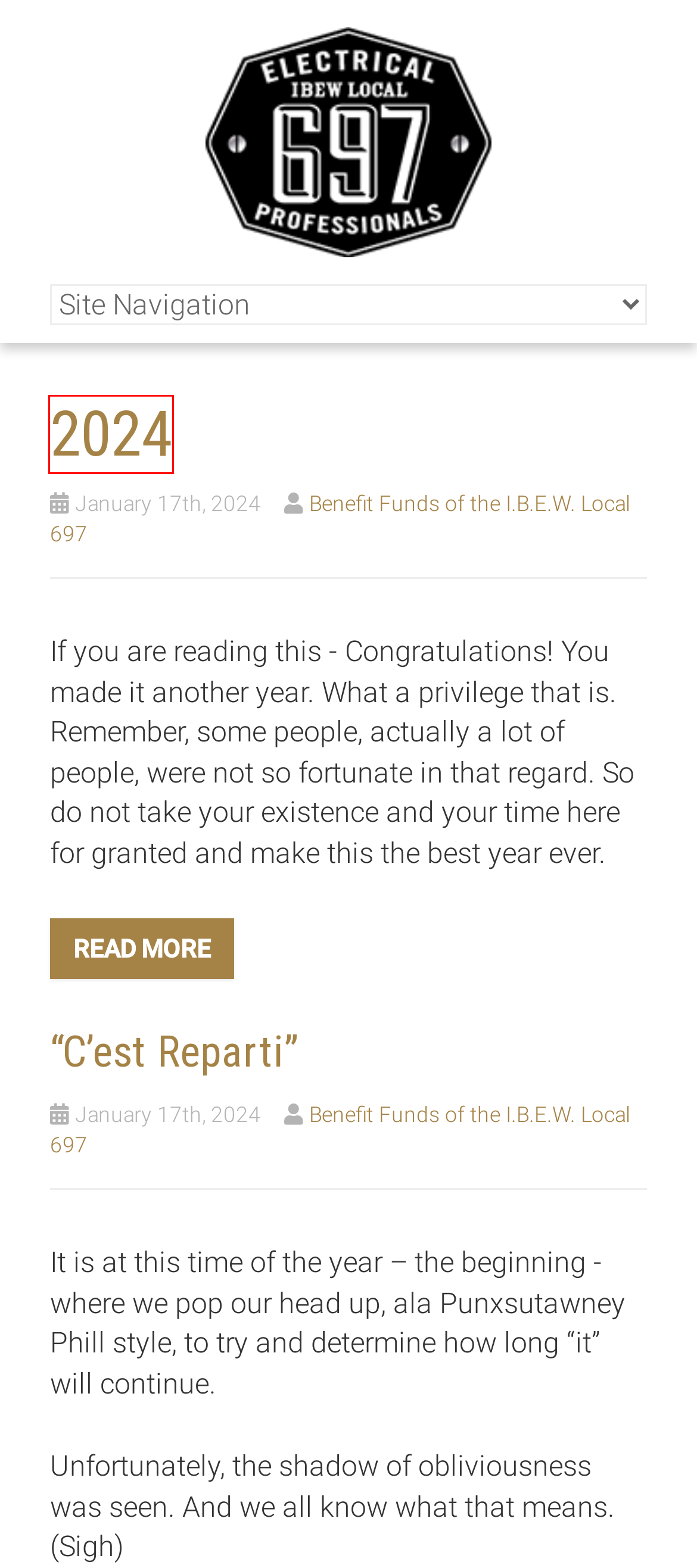Given a webpage screenshot with a UI element marked by a red bounding box, choose the description that best corresponds to the new webpage that will appear after clicking the element. The candidates are:
A. HEALTH AND BENEFIT PLAN SHORTAGE OF HOURS PAYMENTS REMINDER - Benefit Fund of the IBEW Local 697
B. “C'est Reparti” - Benefit Fund of the IBEW Local 697
C. 2024 - Benefit Fund of the IBEW Local 697
D. Reminders - Benefit Fund of the IBEW Local 697
E. WHAT TO DO WITH UNUSED, UNWANTED OR EXPIRED MEDICATION - Benefit Fund of the IBEW Local 697
F. Benefit Funds of the I.B.E.W. Local 697, Author at Benefit Fund of the IBEW Local 697
G. HRA - Benefit Fund of the IBEW Local 697
H. Sub Fund - Benefit Fund of the IBEW Local 697

C